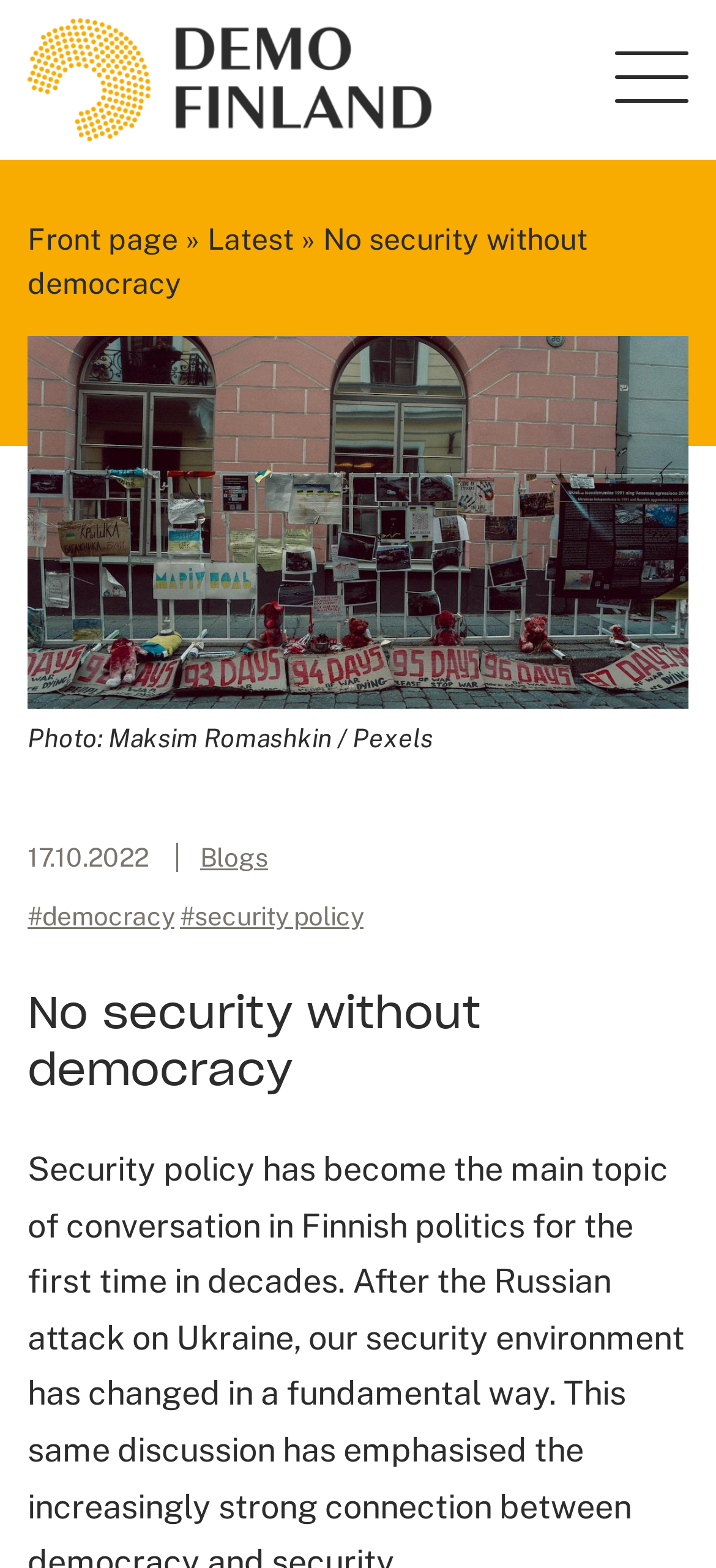Extract the text of the main heading from the webpage.

No security without democracy